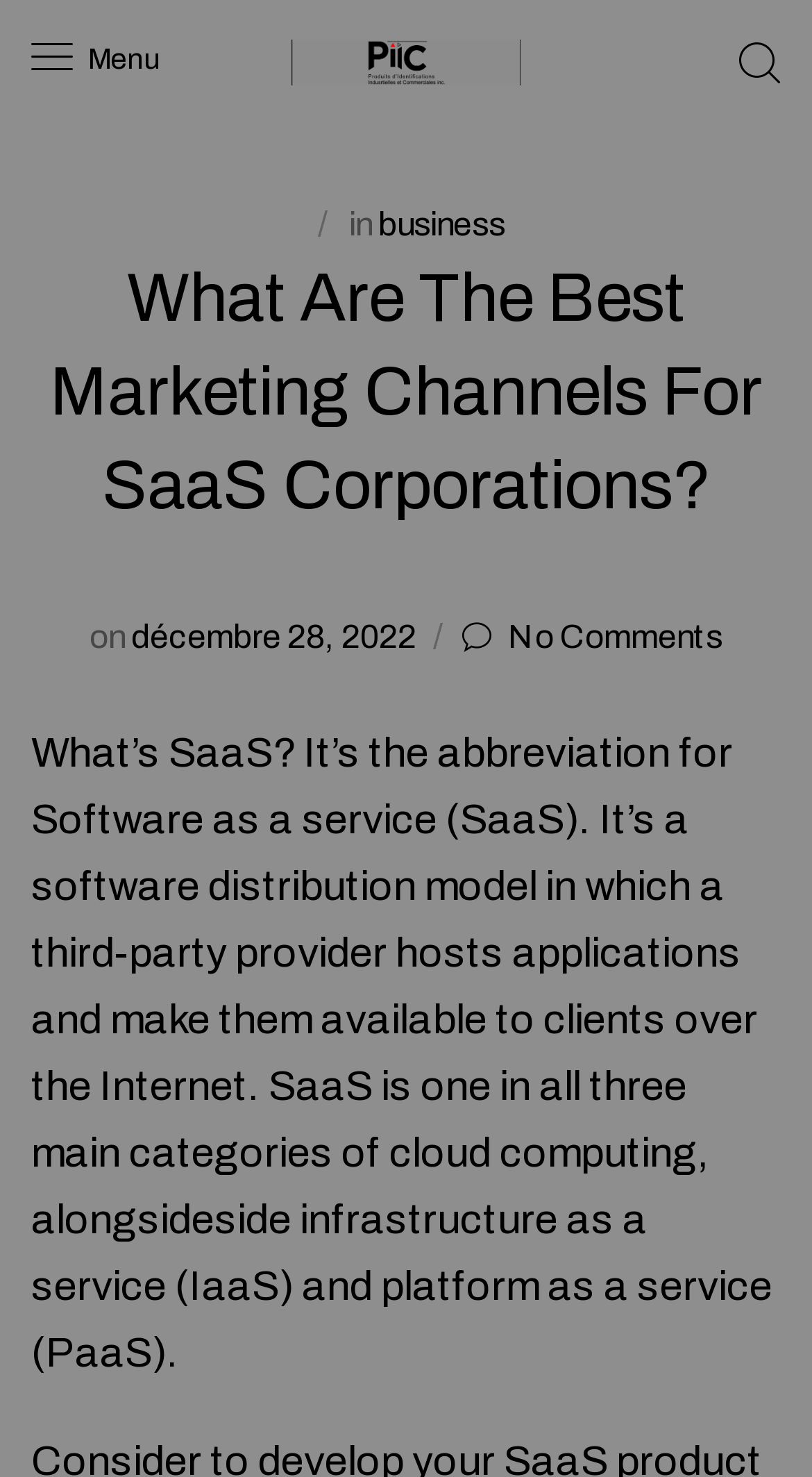What is the position of the 'Menu' text?
Provide an in-depth and detailed answer to the question.

I found the answer by analyzing the bounding box coordinates of the 'Menu' static text element, which has a y1 value of 0.029, indicating that it is located at the top of the webpage, and an x1 value of 0.108, indicating that it is located at the left side of the webpage.